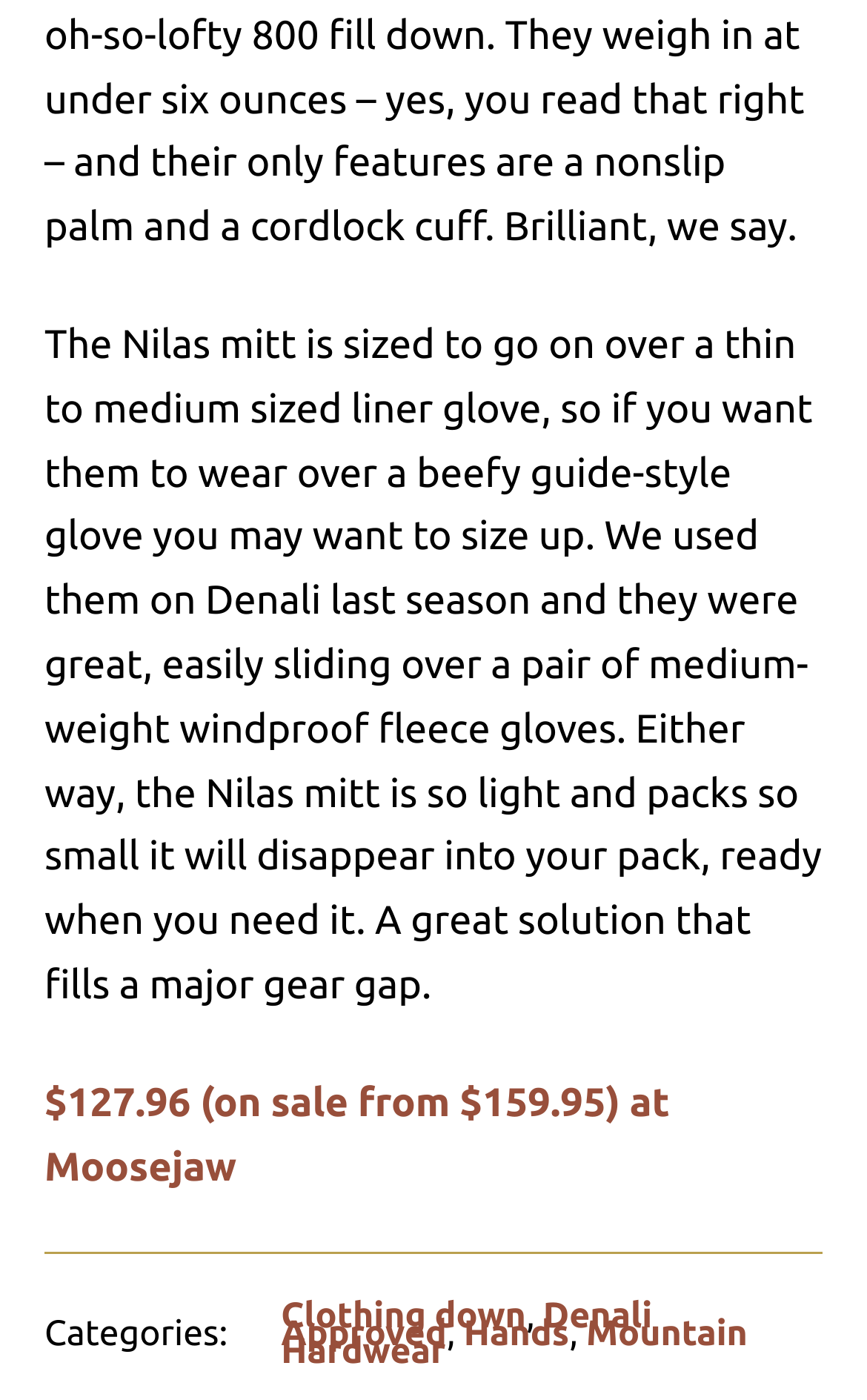Provide a single word or phrase answer to the question: 
What is the purpose of the Nilas mitt?

For hands in cold weather